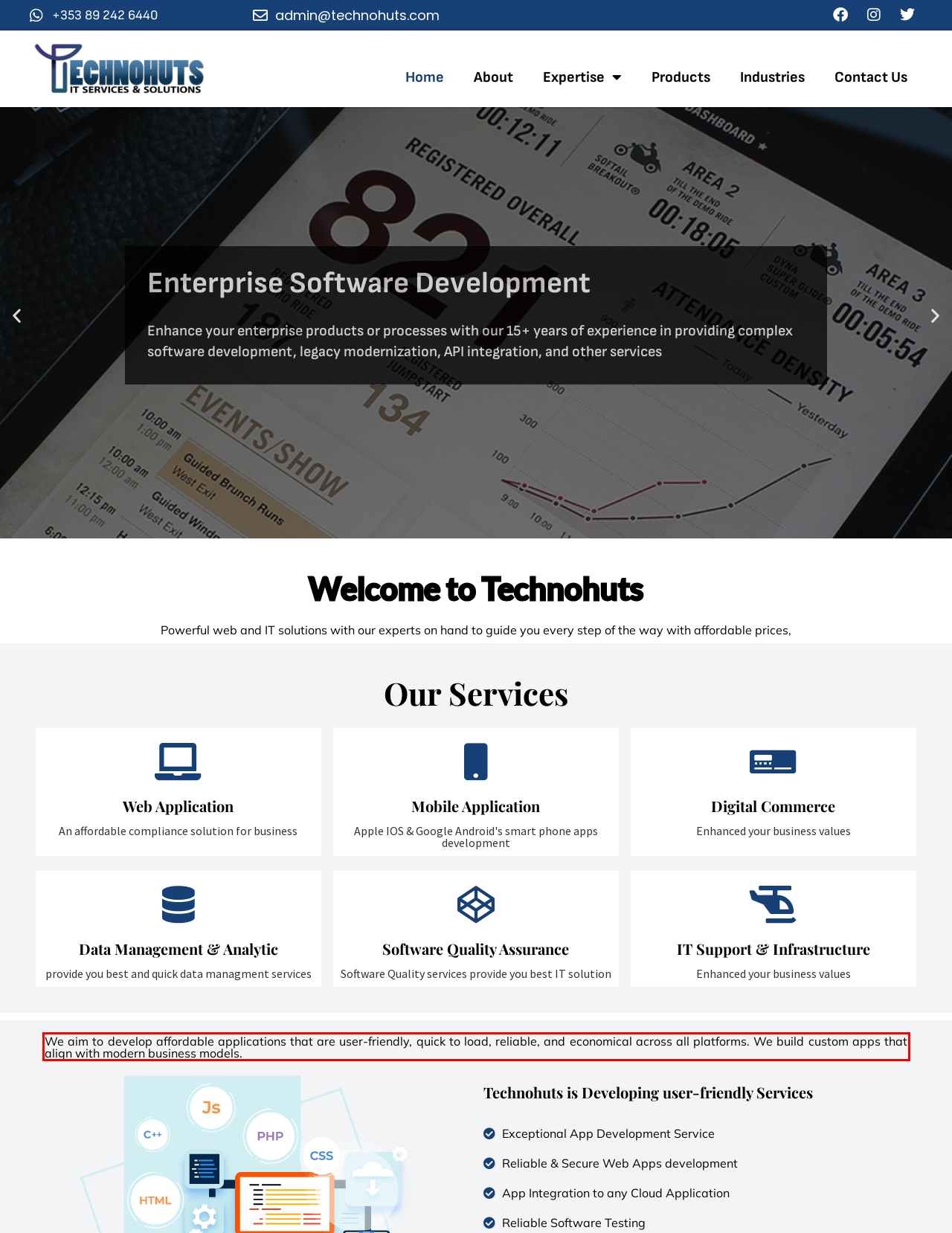Analyze the screenshot of the webpage and extract the text from the UI element that is inside the red bounding box.

We aim to develop affordable applications that are user-friendly, quick to load, reliable, and economical across all platforms. We build custom apps that align with modern business models.